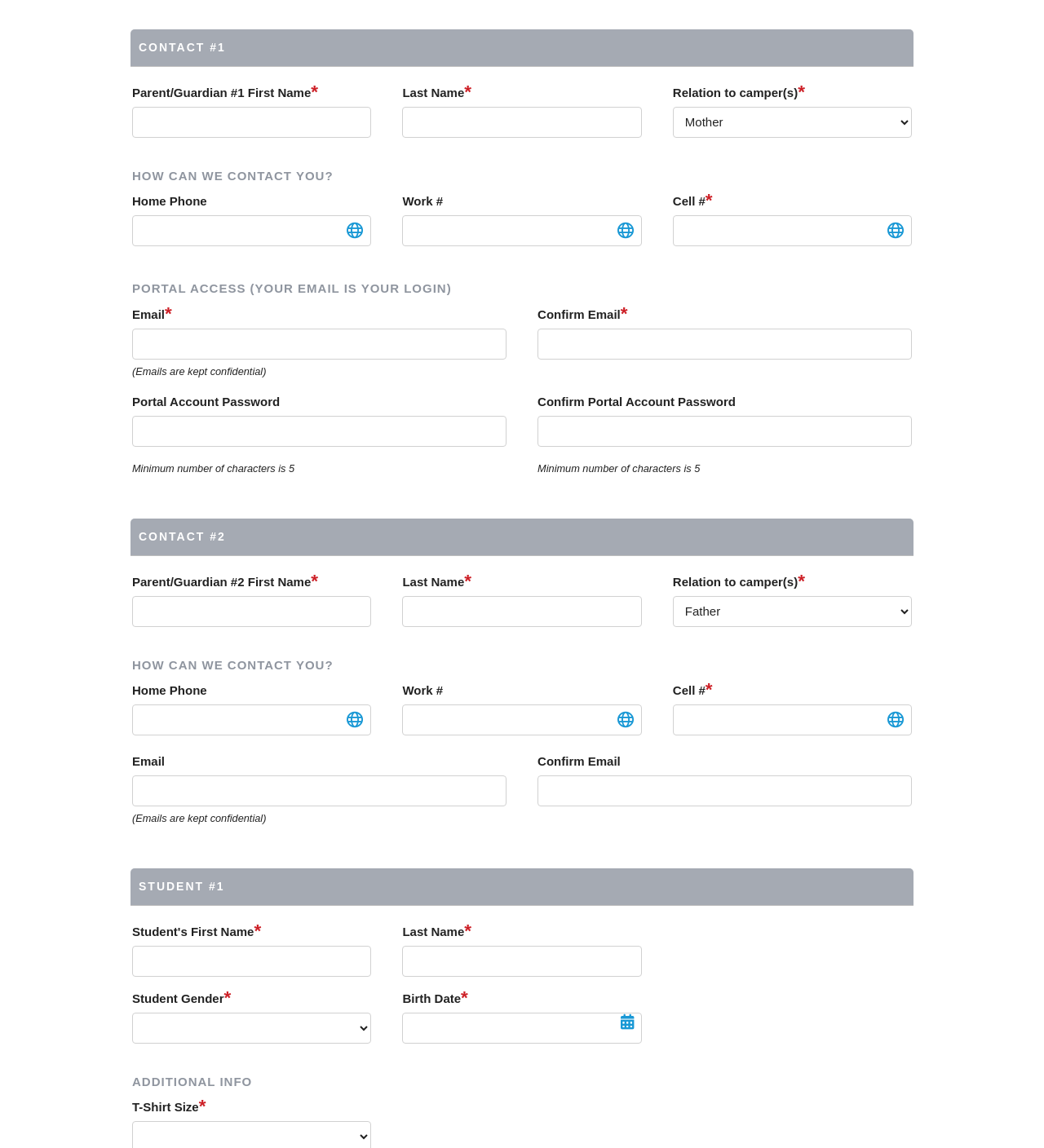For the element described, predict the bounding box coordinates as (top-left x, top-left y, bottom-right x, bottom-right y). All values should be between 0 and 1. Element description: parent_node: Email name="MEmail"

[0.127, 0.286, 0.485, 0.313]